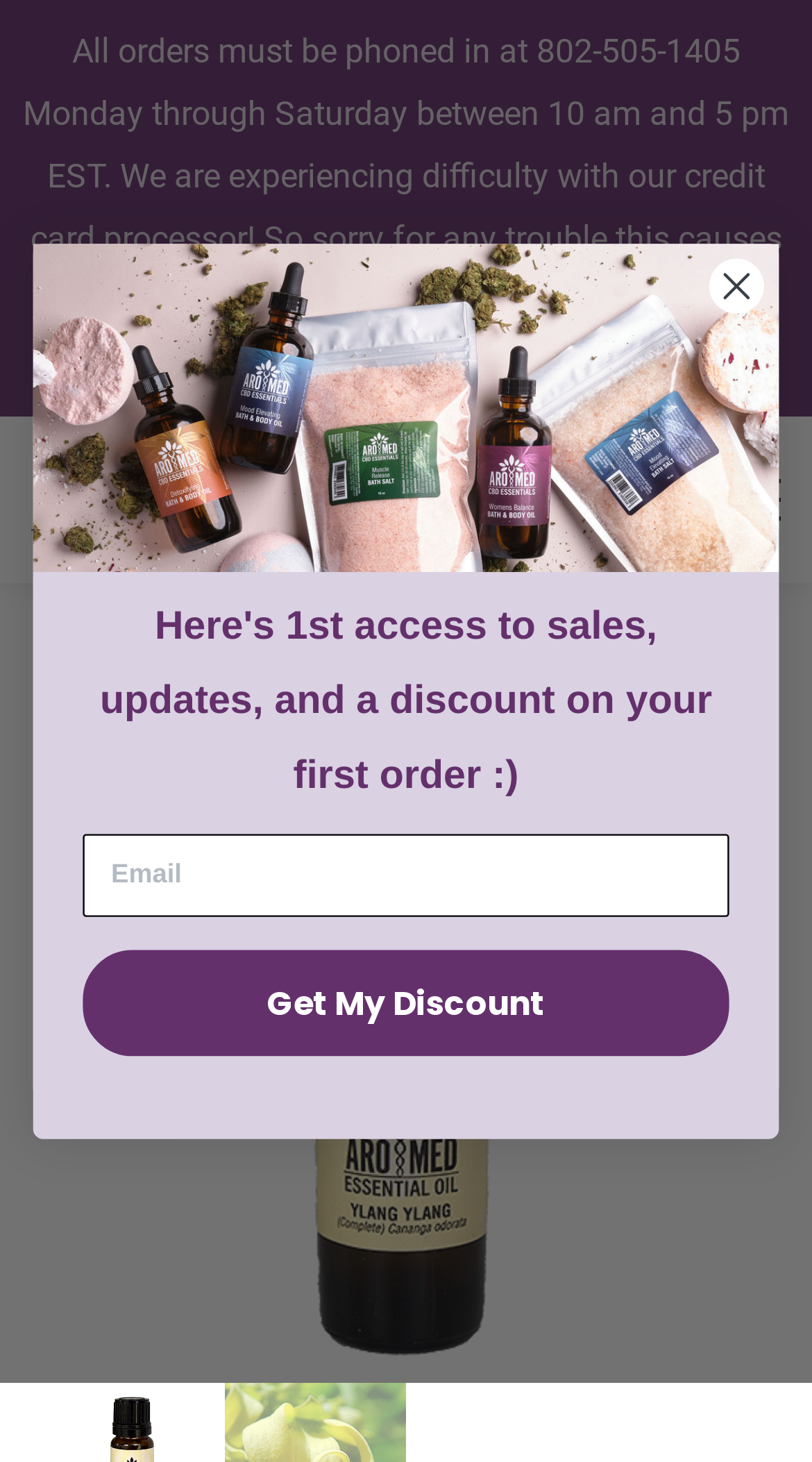Identify the bounding box coordinates of the section to be clicked to complete the task described by the following instruction: "search the website". The coordinates should be four float numbers between 0 and 1, formatted as [left, top, right, bottom].

[0.544, 0.326, 0.597, 0.358]